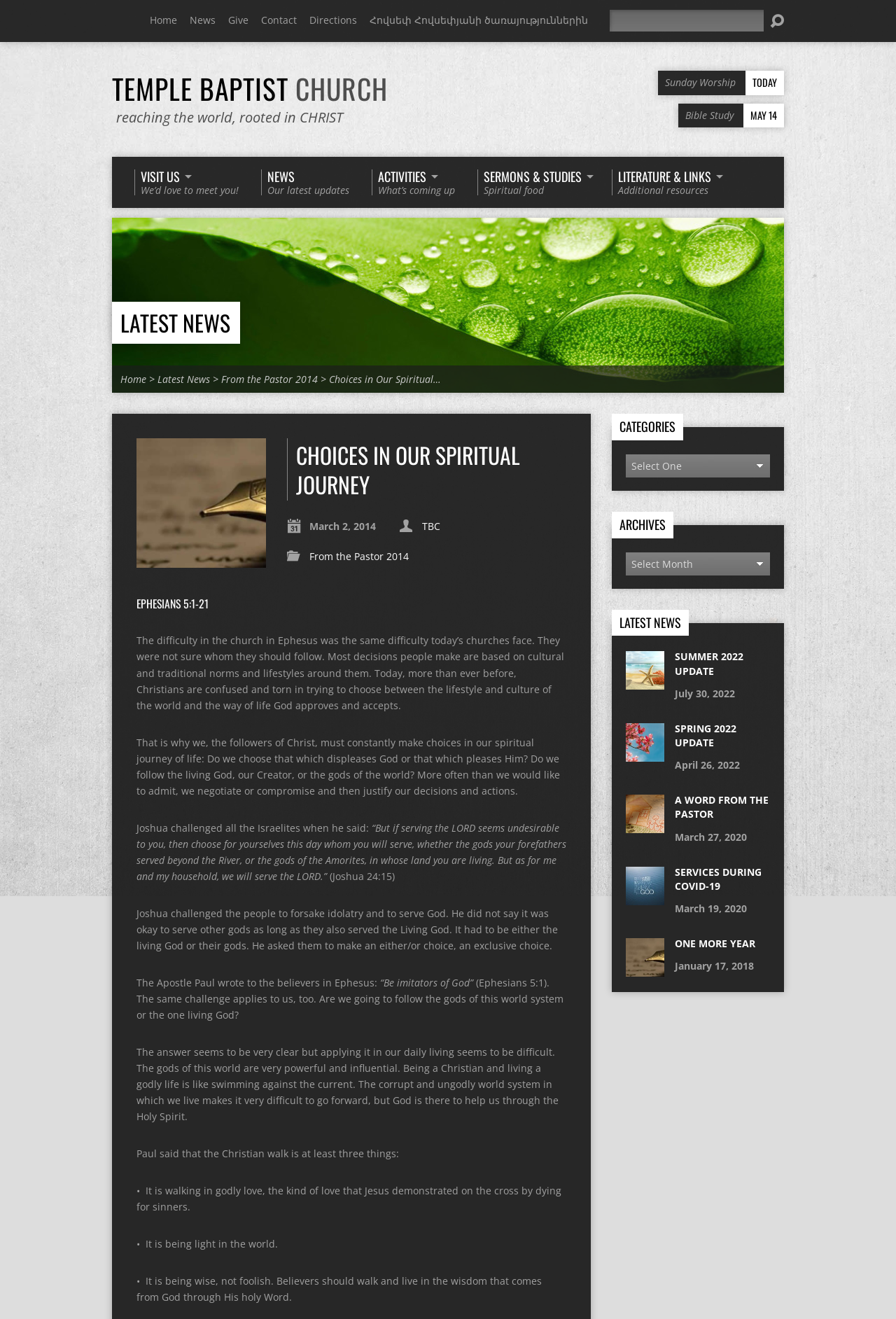Give a succinct answer to this question in a single word or phrase: 
What is the topic of the sermon 'CHOICES IN OUR SPIRITUAL JOURNEY'?

Ephesians 5:1-21